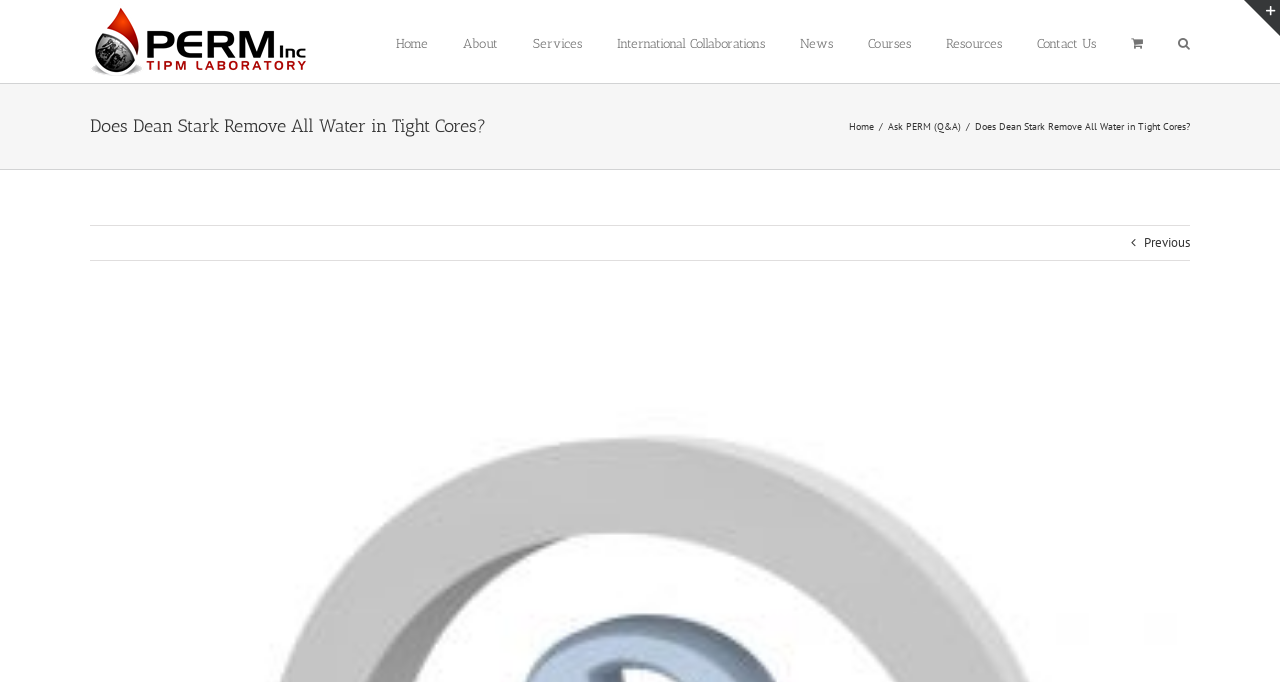Using the webpage screenshot and the element description How Do Vacation Rentals Work?, determine the bounding box coordinates. Specify the coordinates in the format (top-left x, top-left y, bottom-right x, bottom-right y) with values ranging from 0 to 1.

None